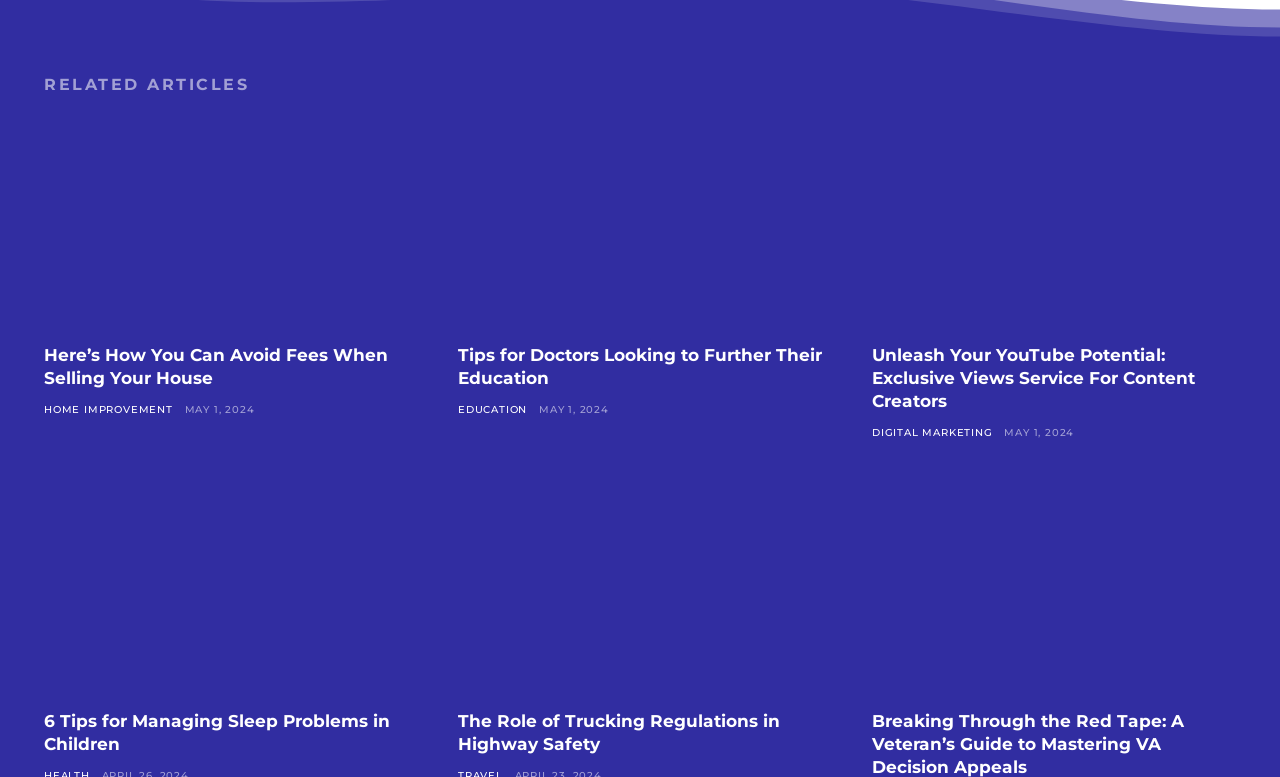Predict the bounding box coordinates of the area that should be clicked to accomplish the following instruction: "Zoom in the image". The bounding box coordinates should consist of four float numbers between 0 and 1, i.e., [left, top, right, bottom].

None